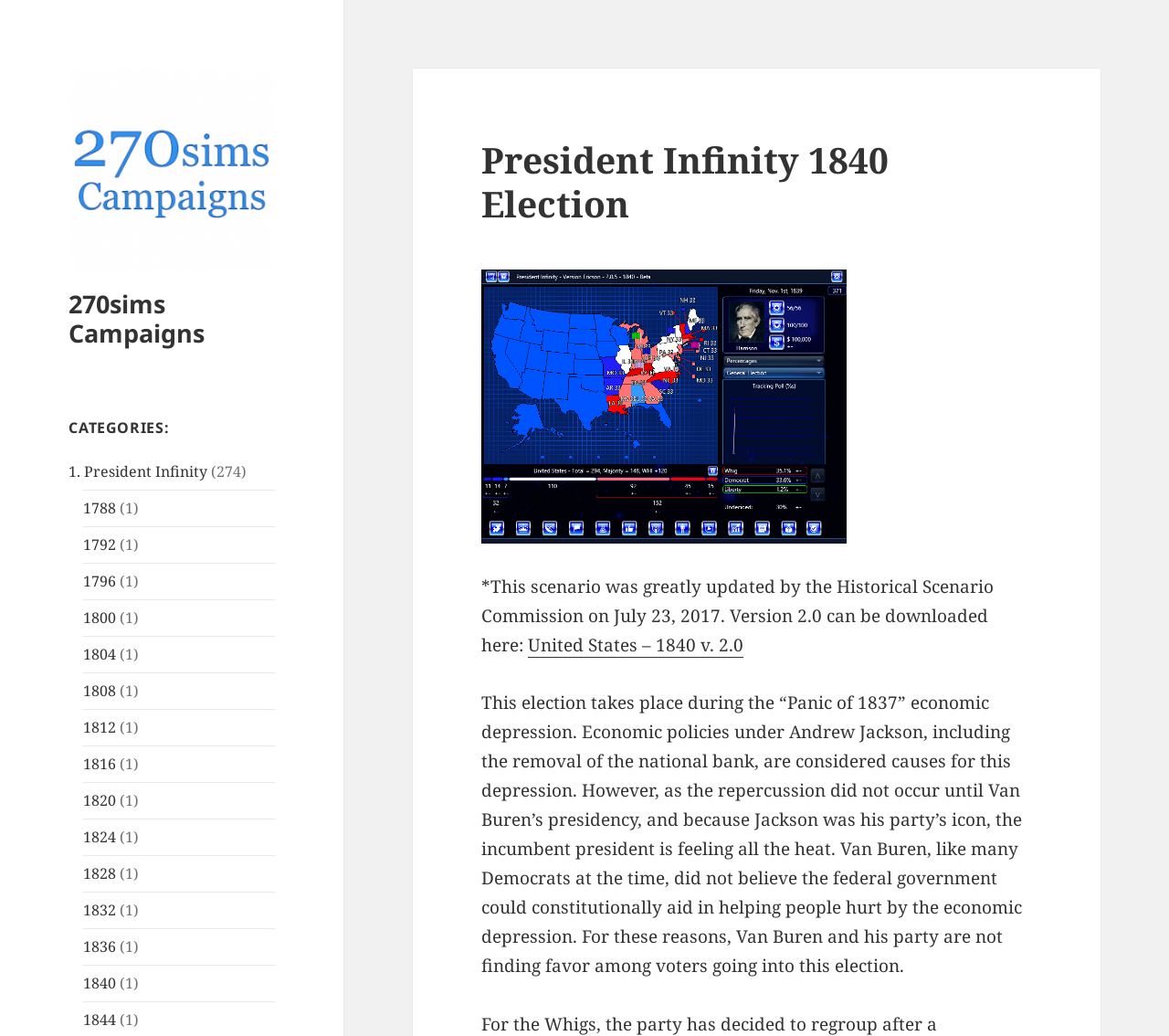Specify the bounding box coordinates for the region that must be clicked to perform the given instruction: "View the 270sims Campaigns image".

[0.059, 0.066, 0.235, 0.266]